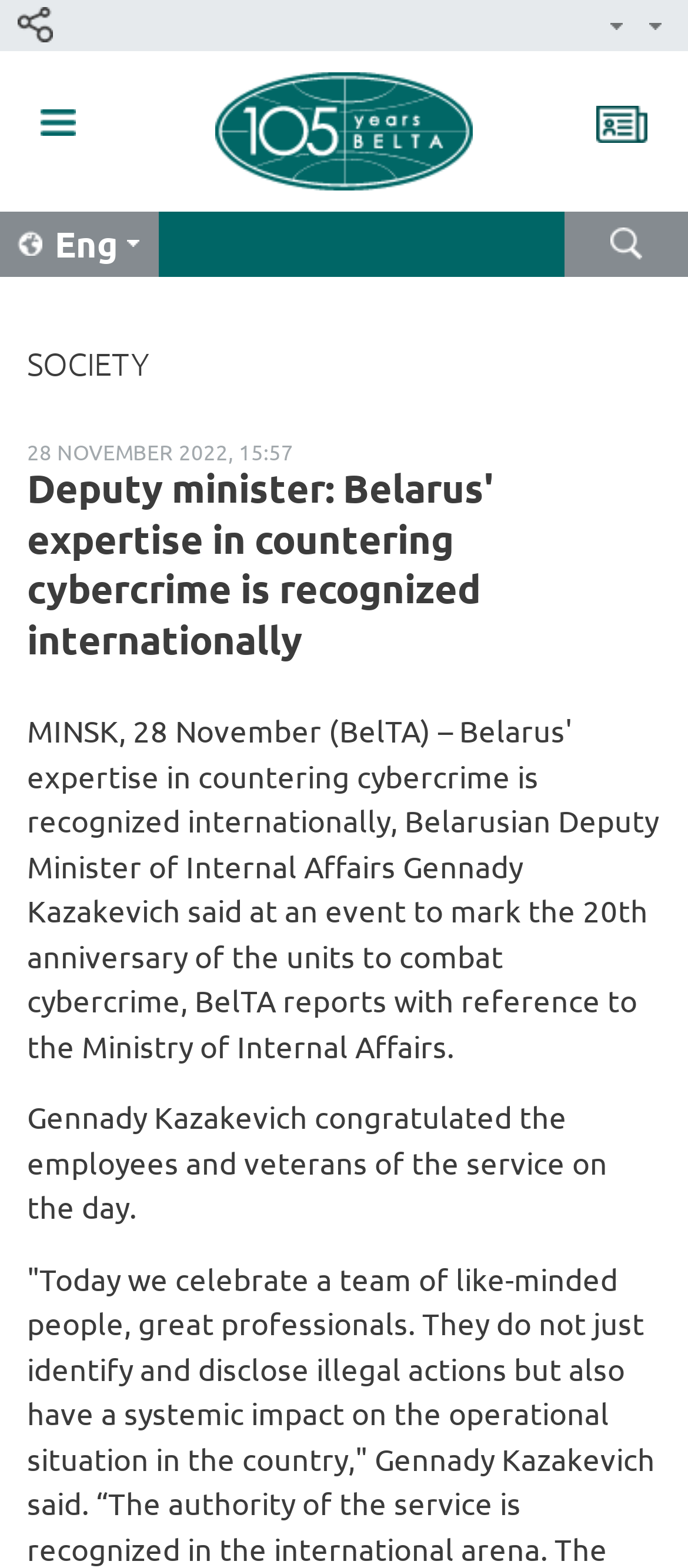Using the information shown in the image, answer the question with as much detail as possible: How many links are there in the top navigation bar?

I counted the number of link elements in the top navigation bar and found three links: 'Projects', 'Government Bodies', and 'Eng'.